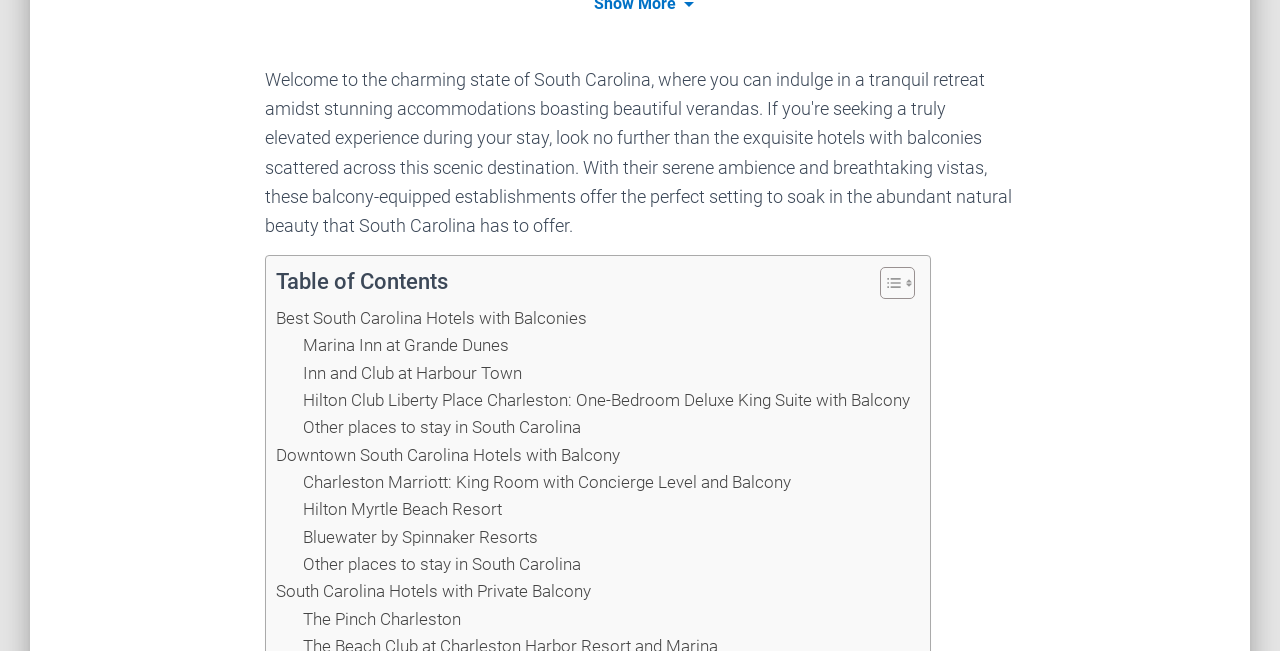For the following element description, predict the bounding box coordinates in the format (top-left x, top-left y, bottom-right x, bottom-right y). All values should be floating point numbers between 0 and 1. Description: The Pinch Charleston

[0.237, 0.93, 0.36, 0.972]